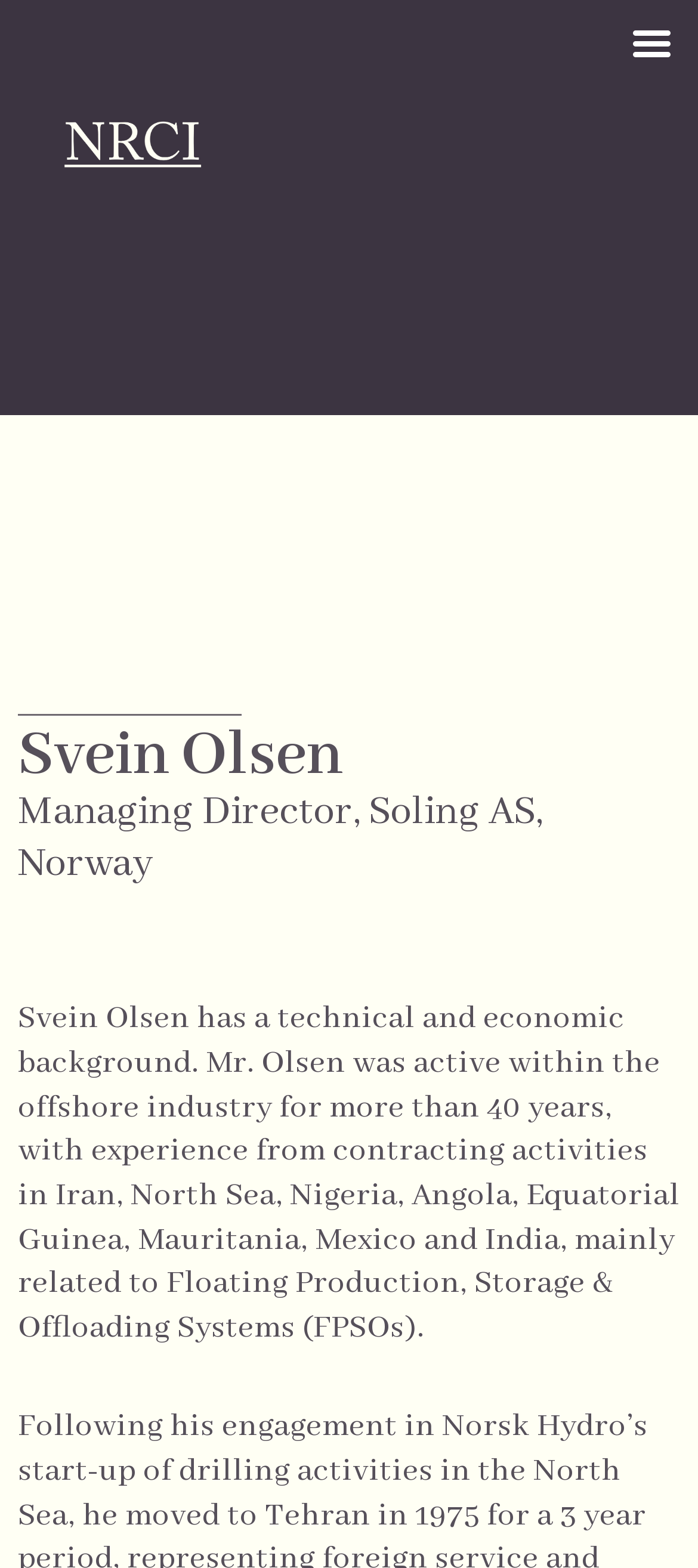Identify the bounding box of the UI element described as follows: "alt="logo nrci"". Provide the coordinates as four float numbers in the range of 0 to 1 [left, top, right, bottom].

[0.026, 0.057, 0.308, 0.228]